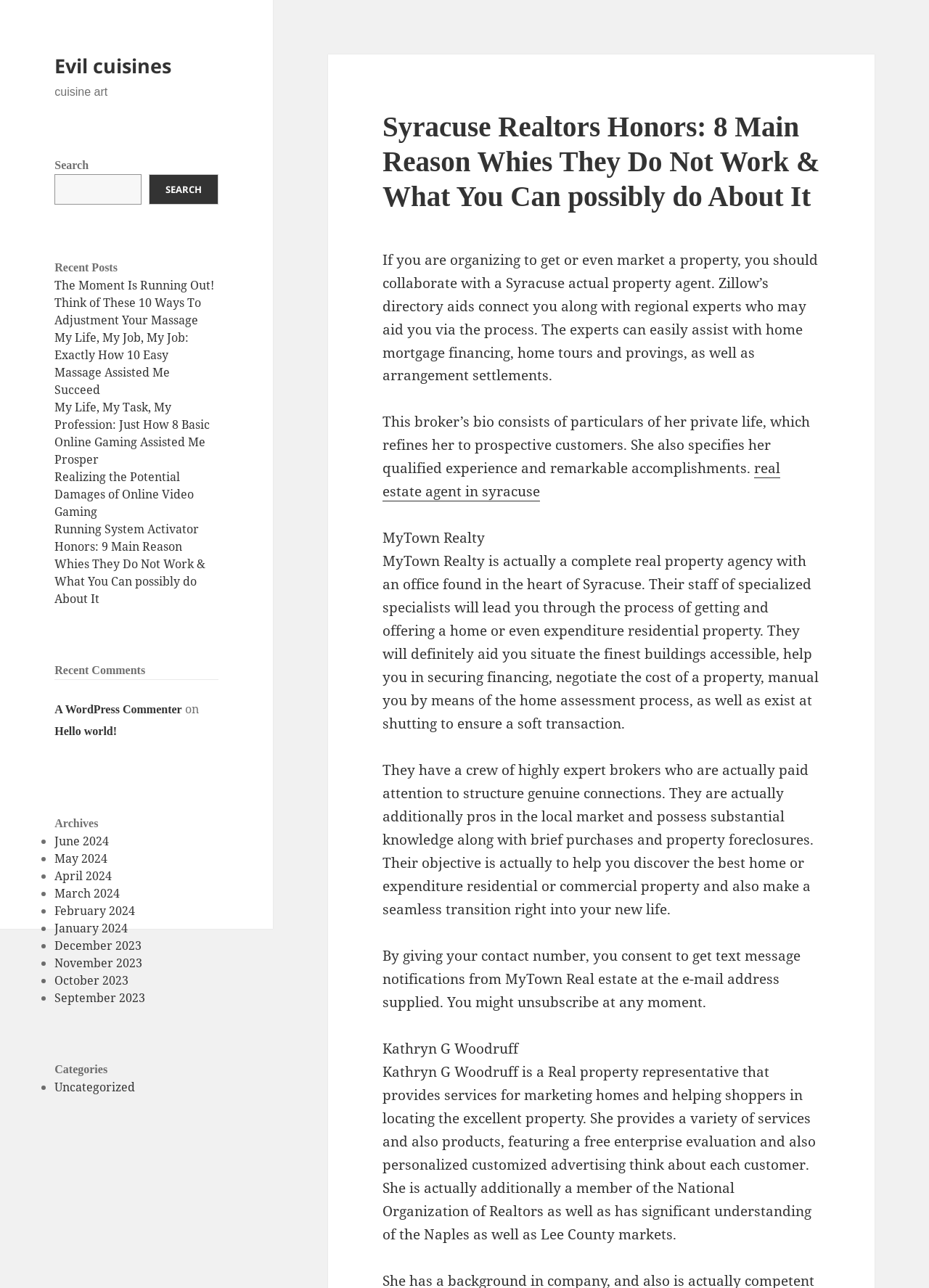Bounding box coordinates should be provided in the format (top-left x, top-left y, bottom-right x, bottom-right y) with all values between 0 and 1. Identify the bounding box for this UI element: November 2023

[0.059, 0.742, 0.153, 0.754]